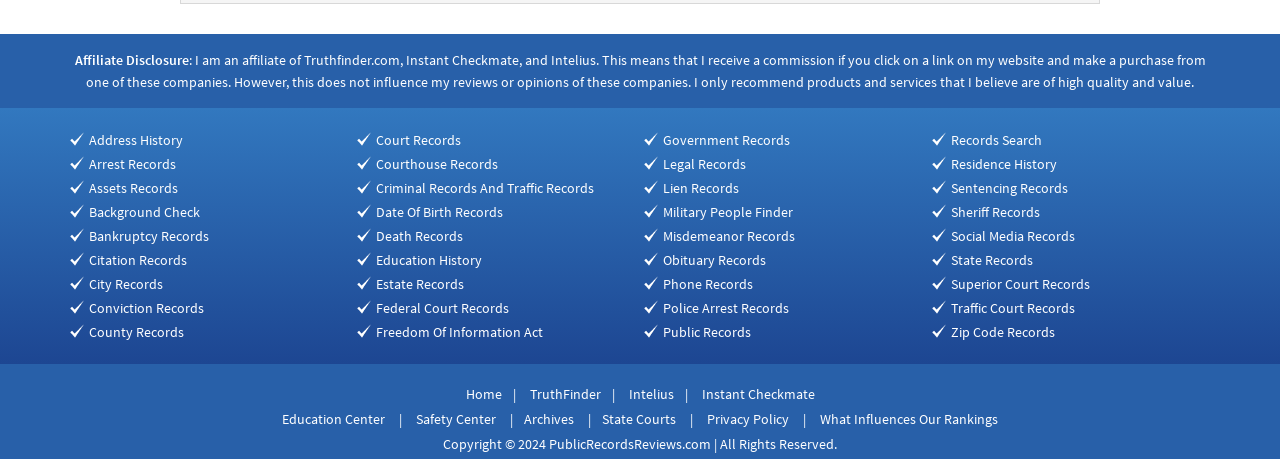Using the provided element description, identify the bounding box coordinates as (top-left x, top-left y, bottom-right x, bottom-right y). Ensure all values are between 0 and 1. Description: Criminal Records And Traffic Records

[0.294, 0.389, 0.464, 0.429]